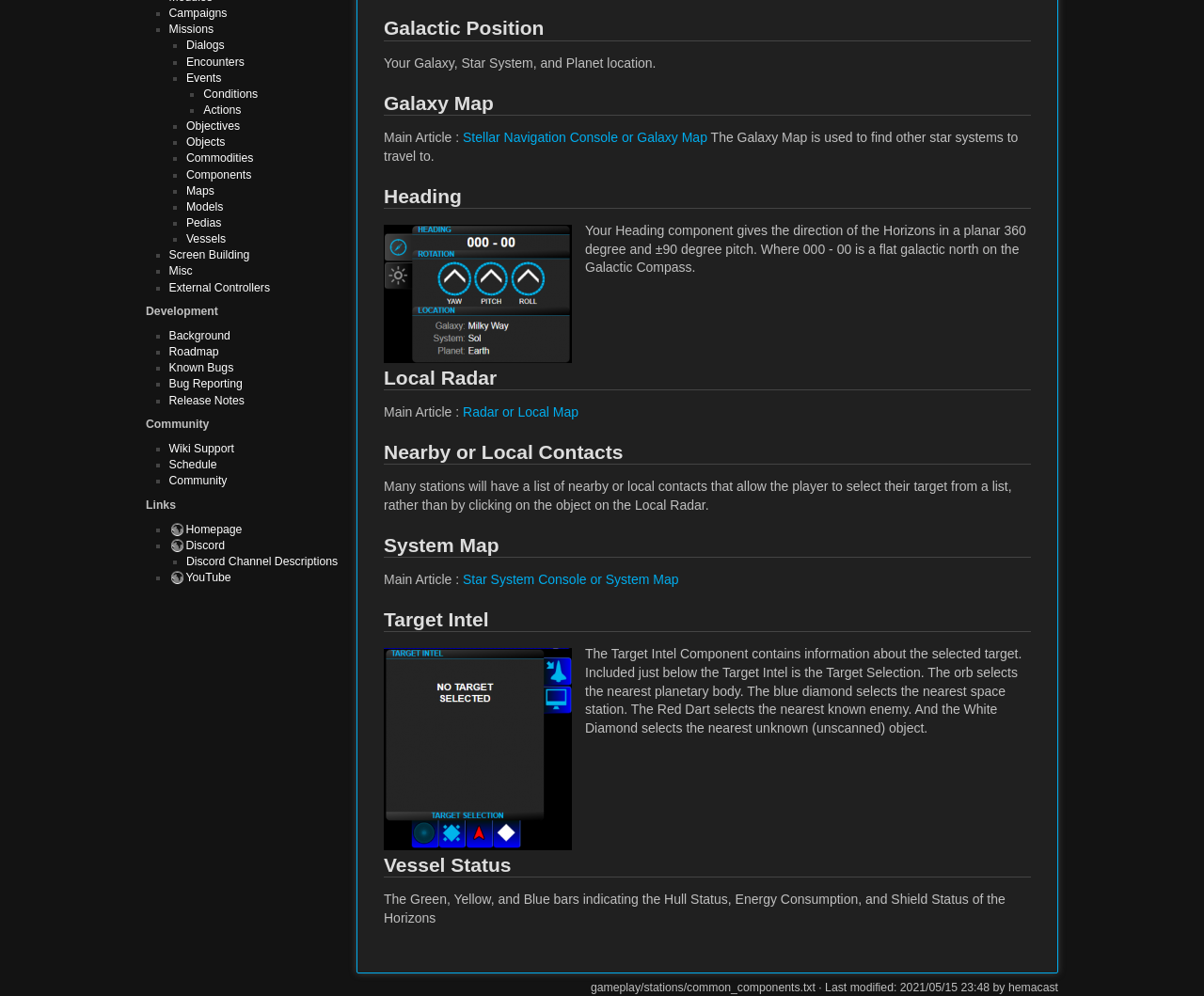Please specify the bounding box coordinates in the format (top-left x, top-left y, bottom-right x, bottom-right y), with values ranging from 0 to 1. Identify the bounding box for the UI component described as follows: Discord Channel Descriptions

[0.155, 0.557, 0.281, 0.57]